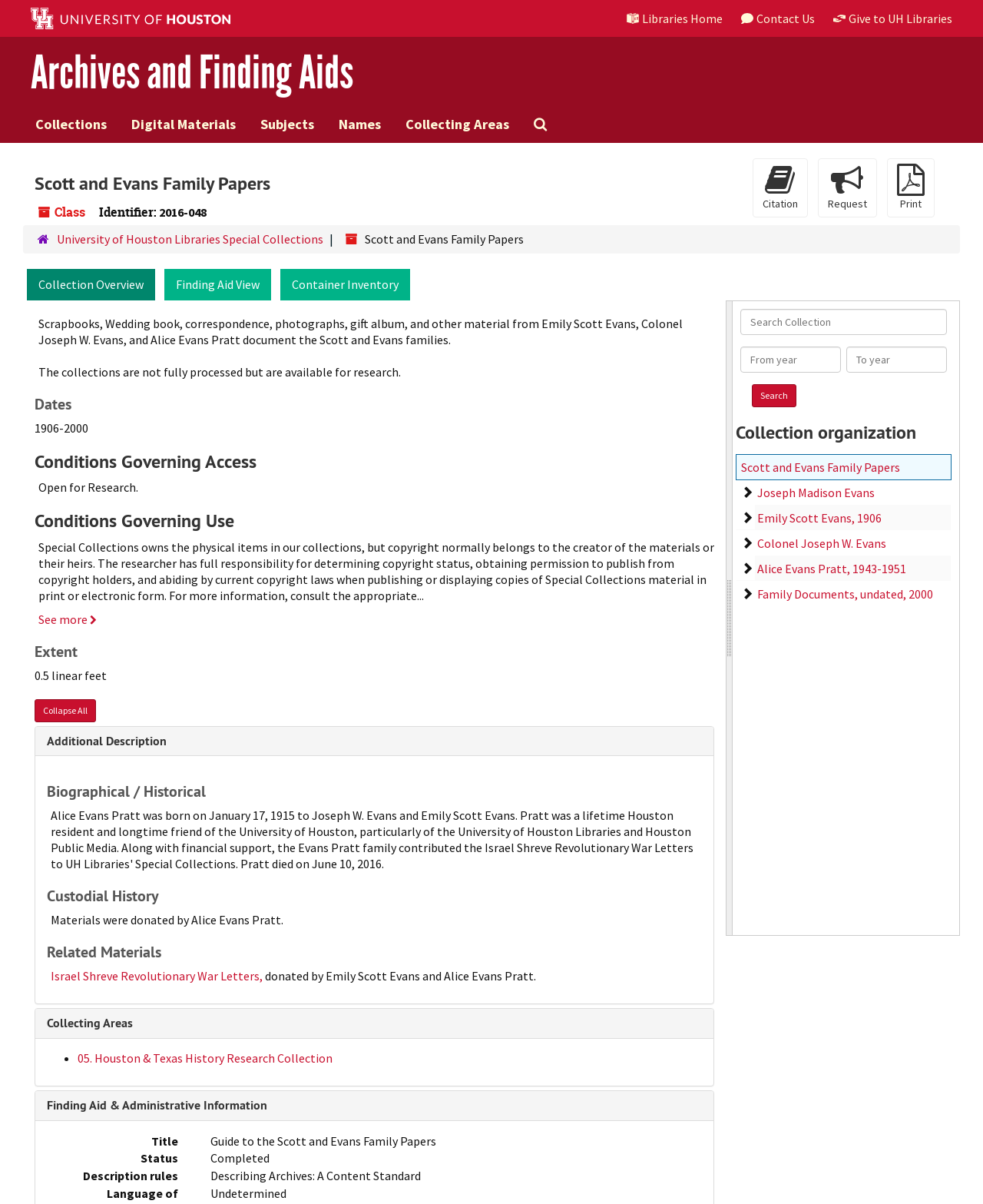Find the bounding box coordinates of the element to click in order to complete the given instruction: "Request the collection."

[0.832, 0.131, 0.892, 0.181]